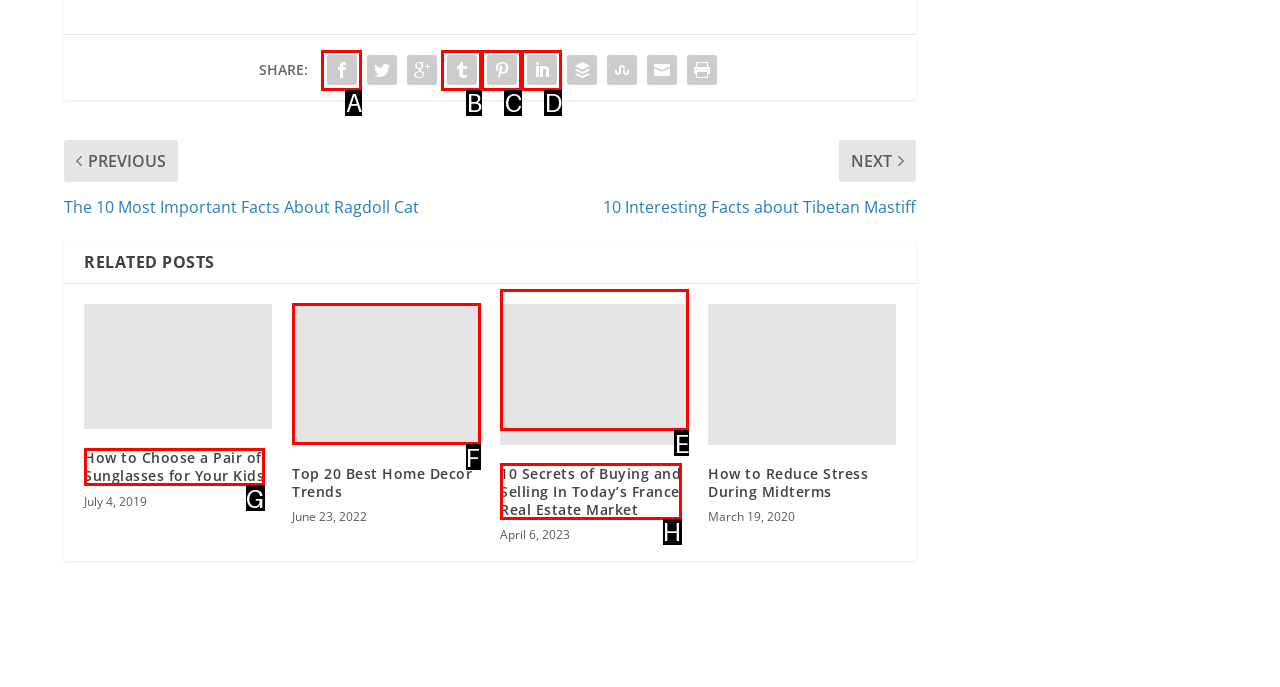Identify the appropriate choice to fulfill this task: Explore article about buying and selling in France real estate market
Respond with the letter corresponding to the correct option.

E